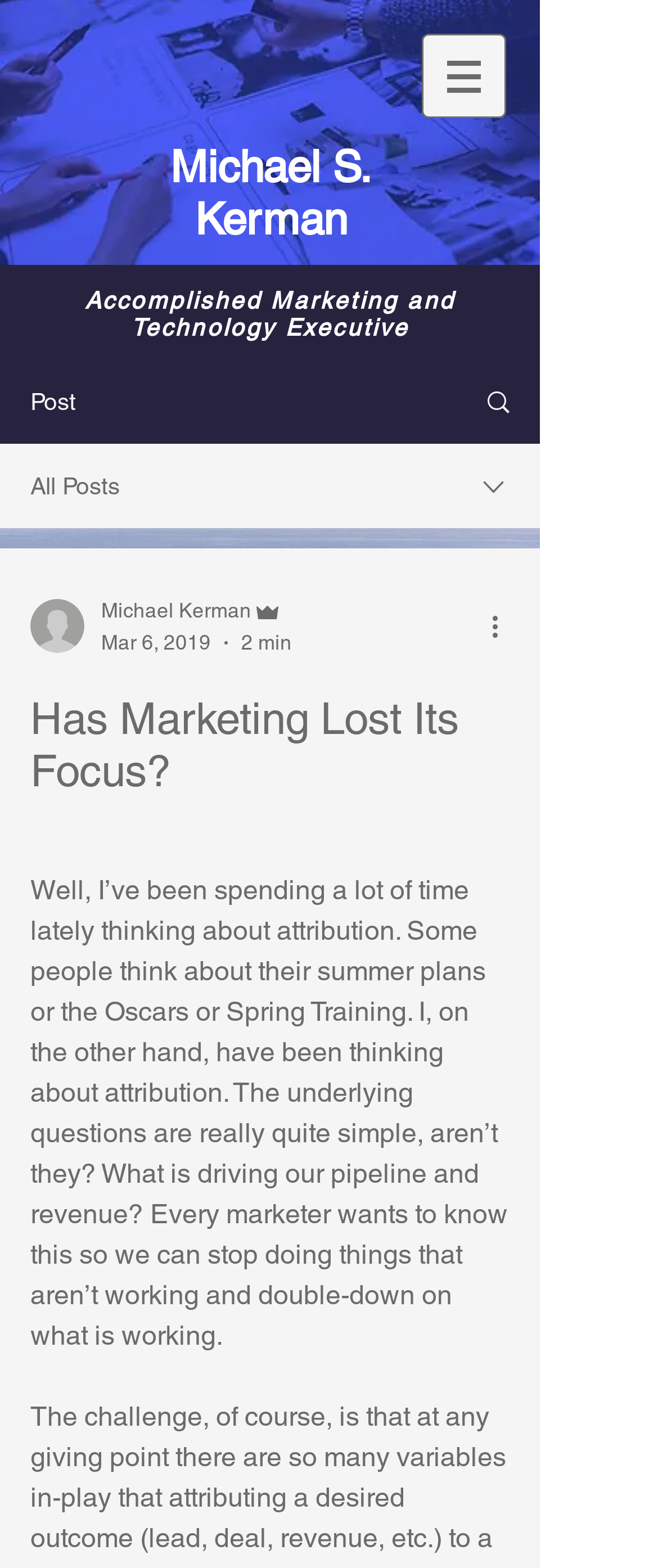Identify the bounding box of the UI element that matches this description: "Search".

[0.695, 0.23, 0.818, 0.282]